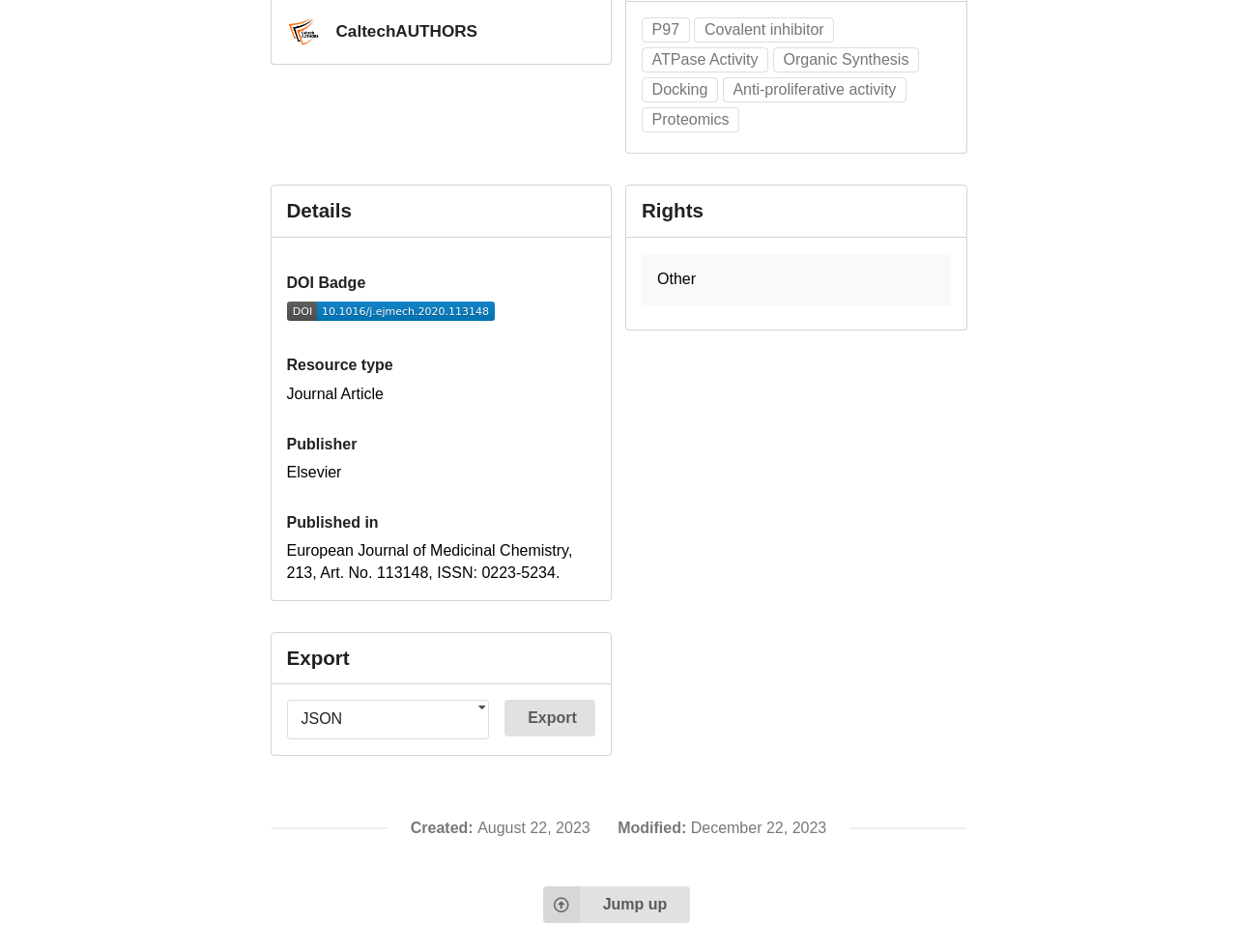Analyze the image and provide a detailed answer to the question: How many keywords are listed in the 'Keywords and subjects' section?

I found the answer by looking at the 'Keywords and subjects' section, where there are 7 links listed: 'P97', 'Covalent inhibitor', 'ATPase Activity', 'Organic Synthesis', 'Docking', 'Anti-proliferative activity', and 'Proteomics'.